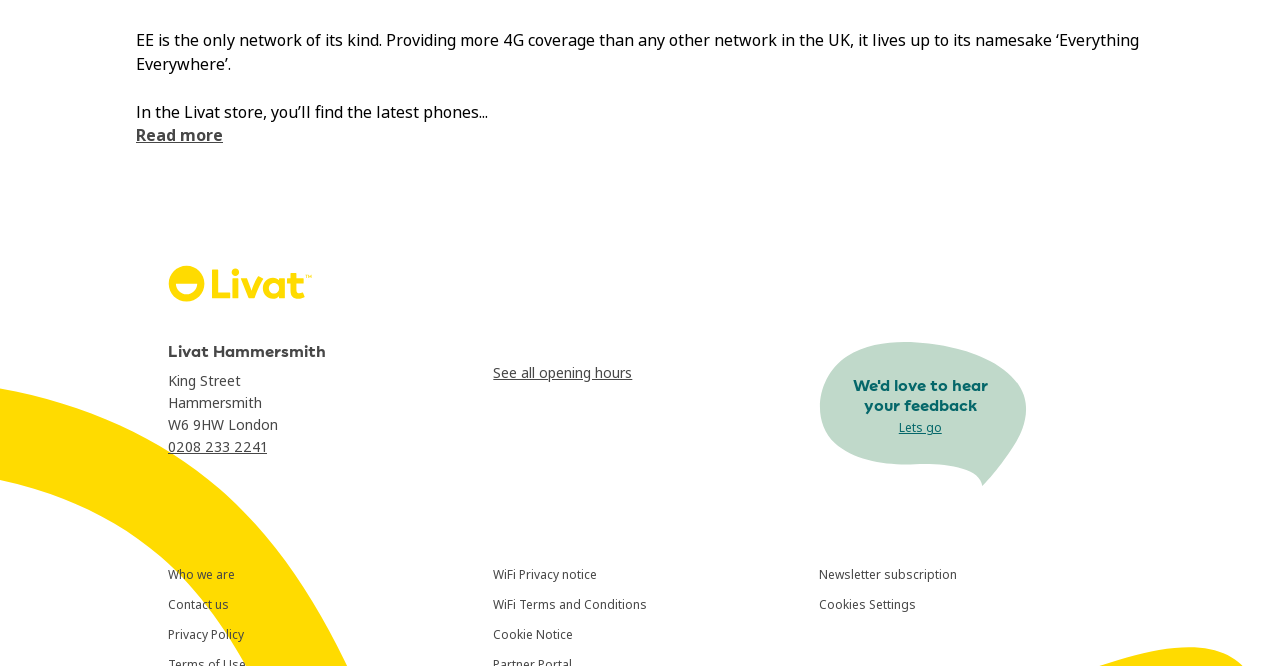Pinpoint the bounding box coordinates of the element you need to click to execute the following instruction: "Read more about EE". The bounding box should be represented by four float numbers between 0 and 1, in the format [left, top, right, bottom].

[0.106, 0.188, 0.174, 0.218]